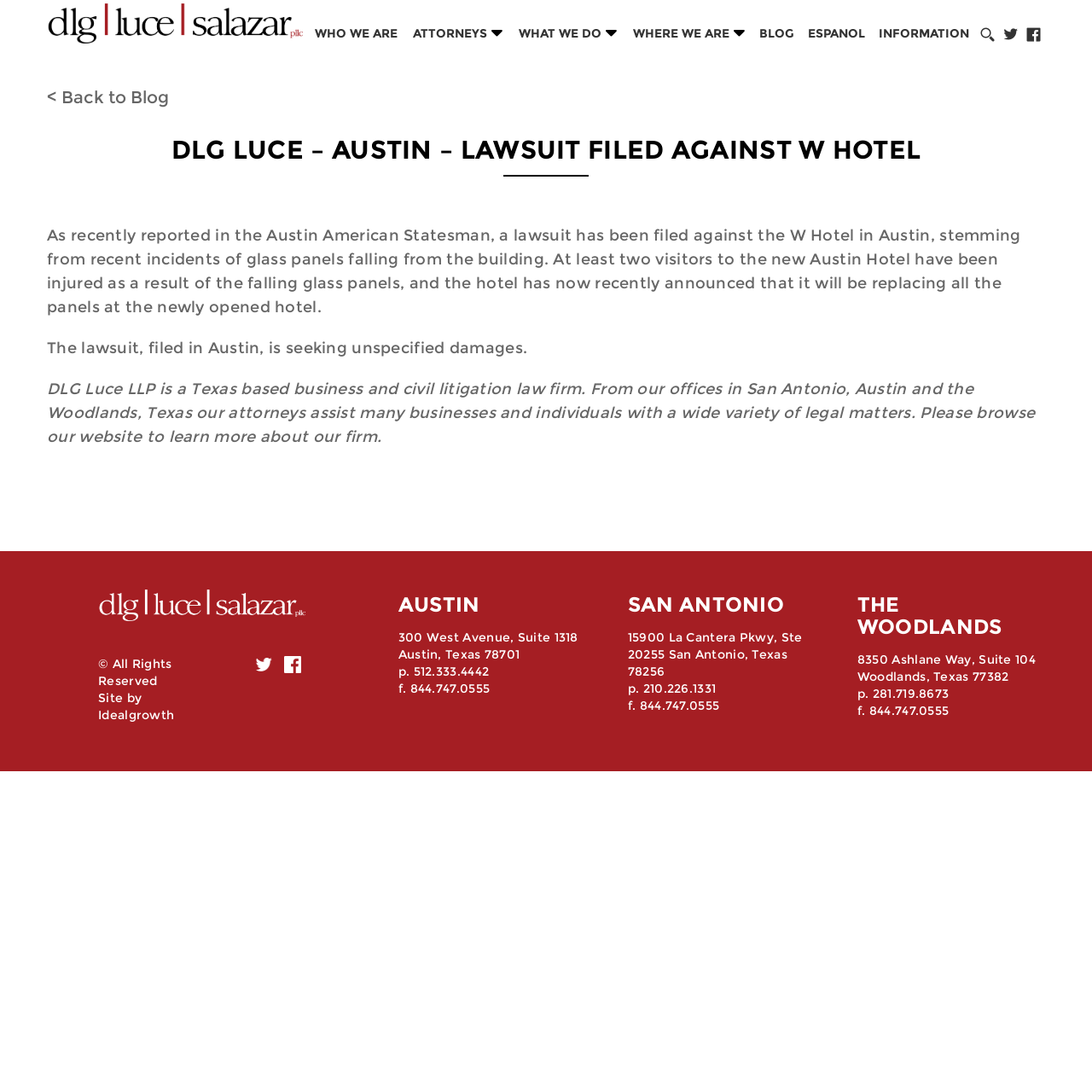Given the description < Back to Blog, predict the bounding box coordinates of the UI element. Ensure the coordinates are in the format (top-left x, top-left y, bottom-right x, bottom-right y) and all values are between 0 and 1.

[0.043, 0.08, 0.155, 0.098]